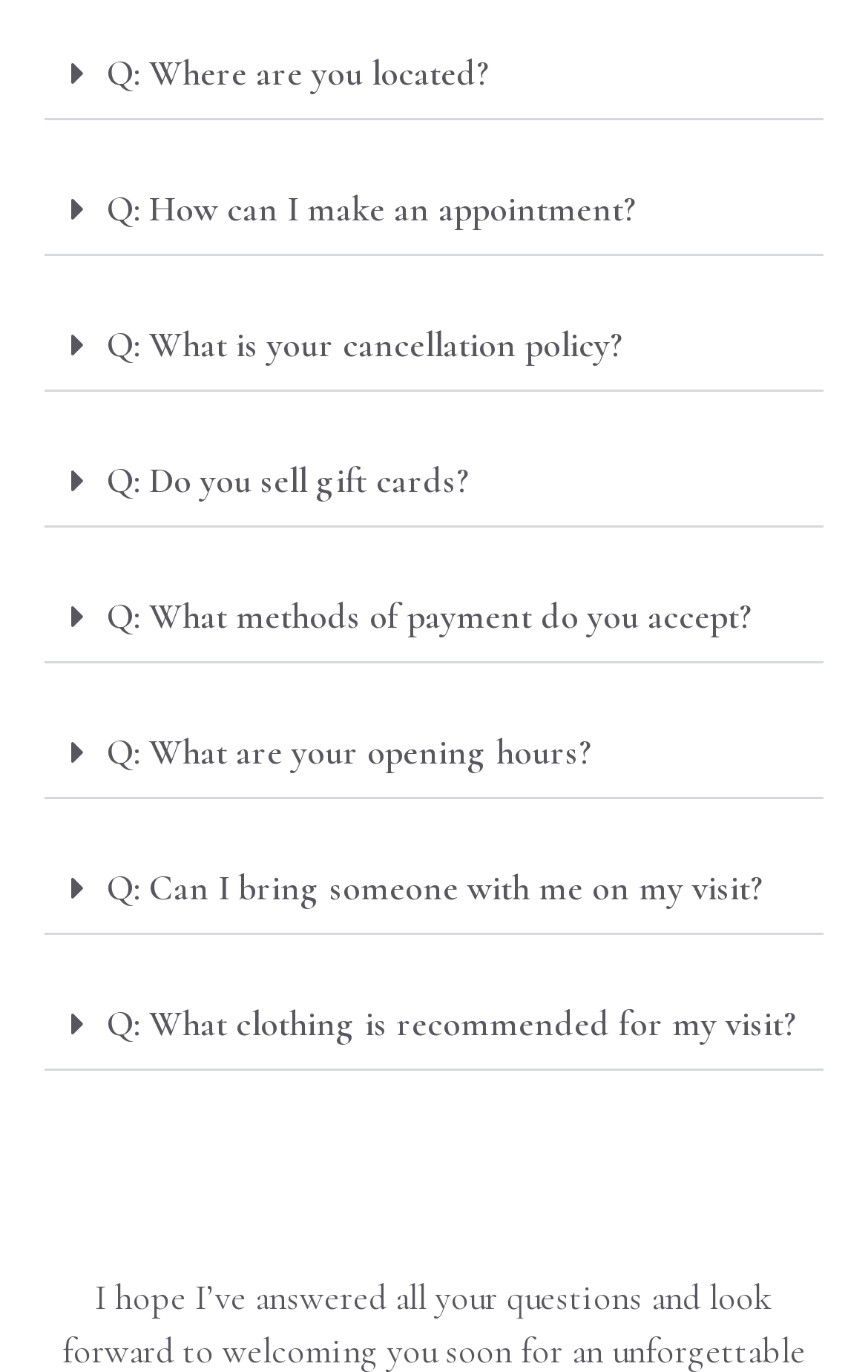How many questions are asked on the webpage?
Look at the image and respond with a single word or a short phrase.

7